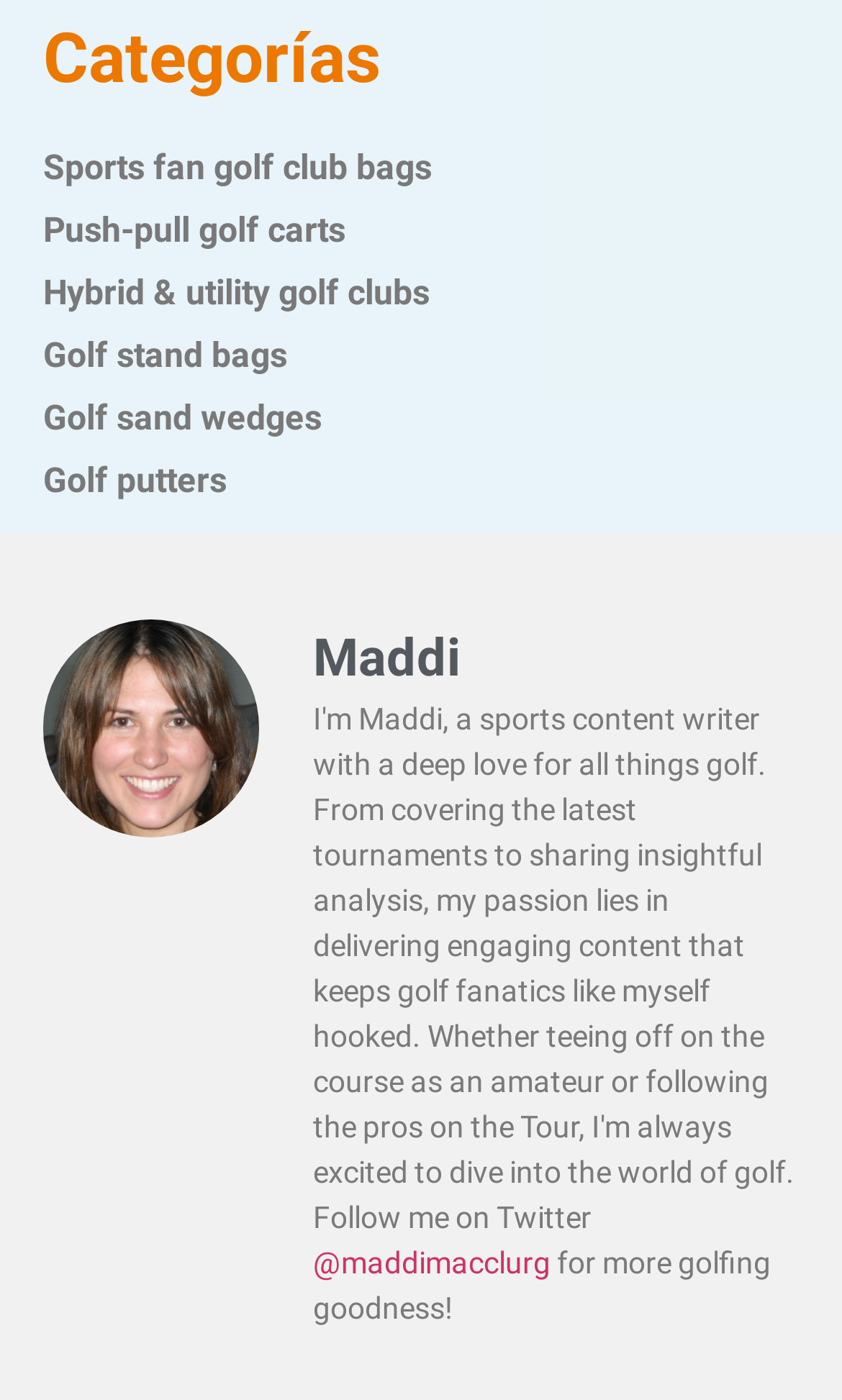Please specify the bounding box coordinates of the region to click in order to perform the following instruction: "Follow @maddimacclurg".

[0.372, 0.89, 0.654, 0.915]